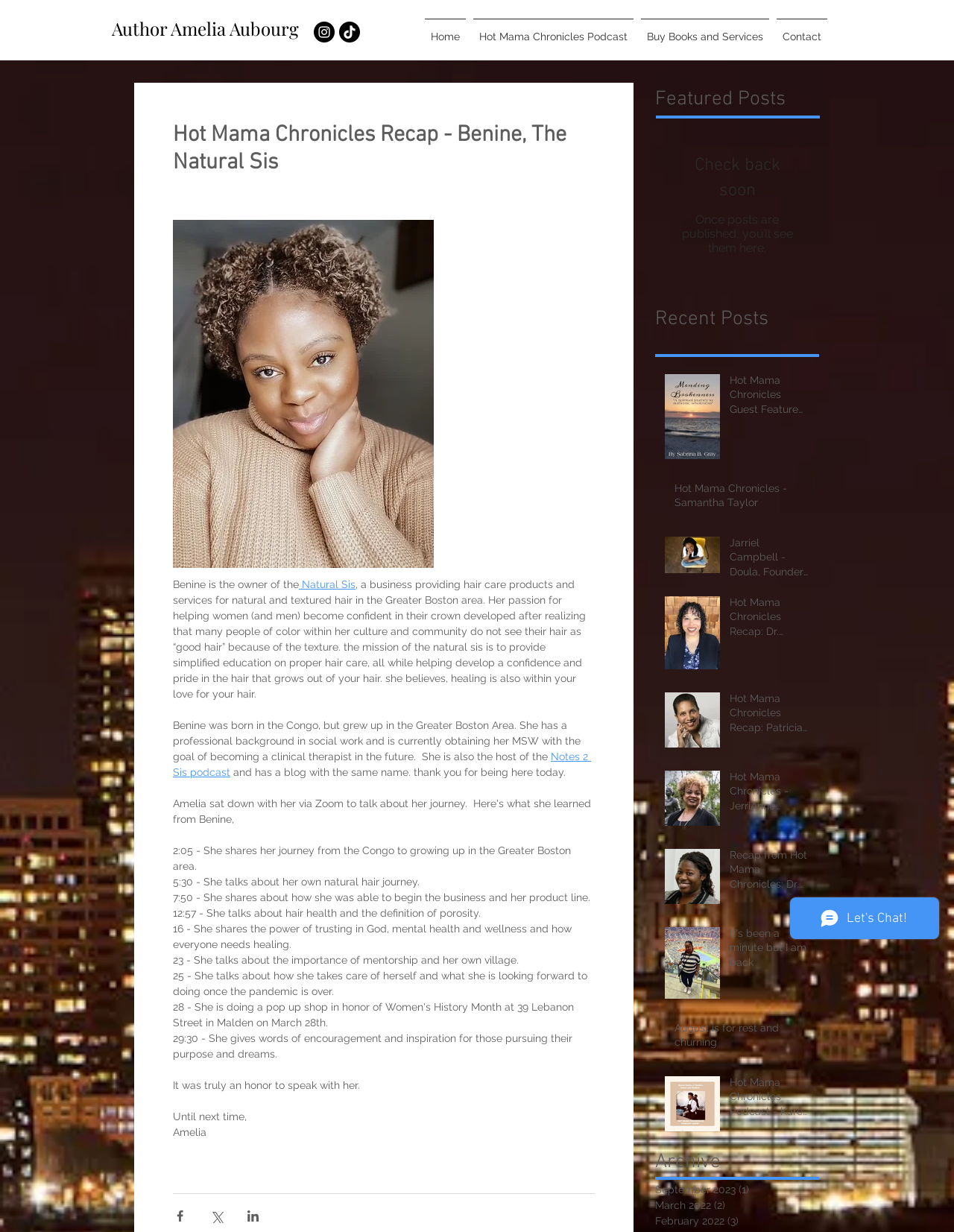Please identify the bounding box coordinates of the element I need to click to follow this instruction: "Read the 'Hot Mama Chronicles Recap - Benine, The Natural Sis' article".

[0.156, 0.158, 0.648, 0.938]